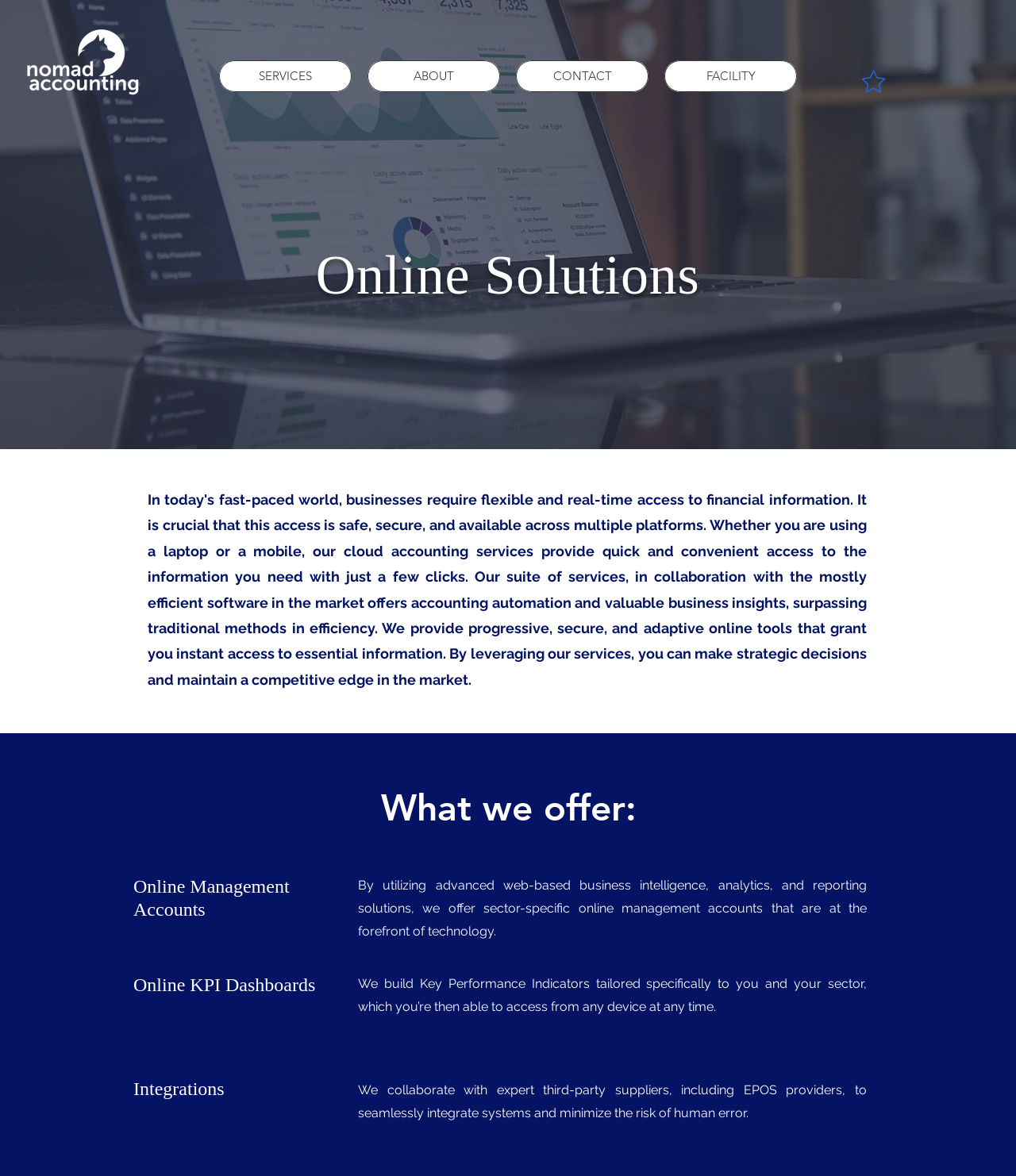Provide the bounding box coordinates of the HTML element this sentence describes: "CONTACT". The bounding box coordinates consist of four float numbers between 0 and 1, i.e., [left, top, right, bottom].

[0.508, 0.051, 0.638, 0.078]